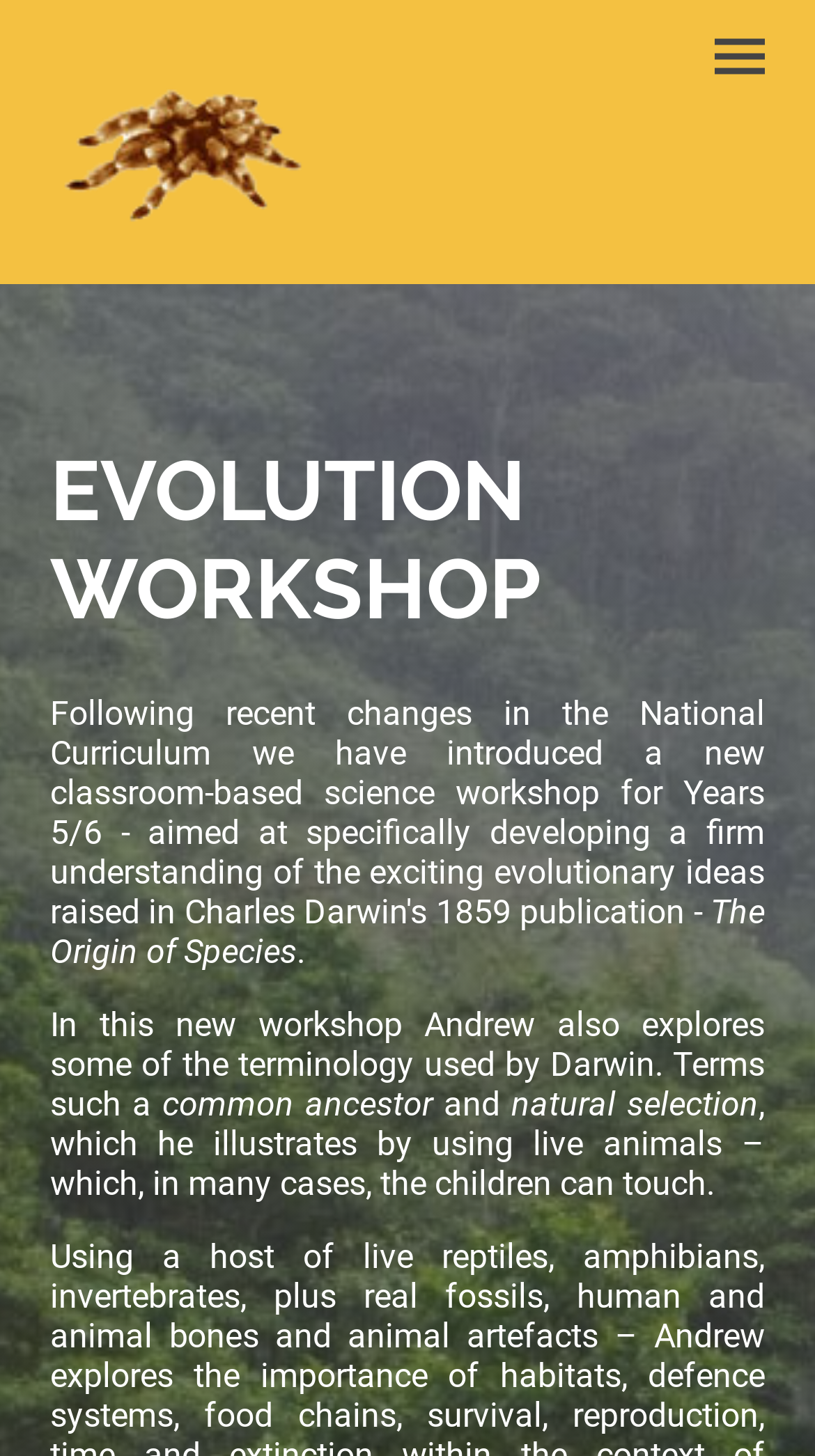Who is the person leading the workshop?
Based on the image, answer the question with a single word or brief phrase.

Andrew